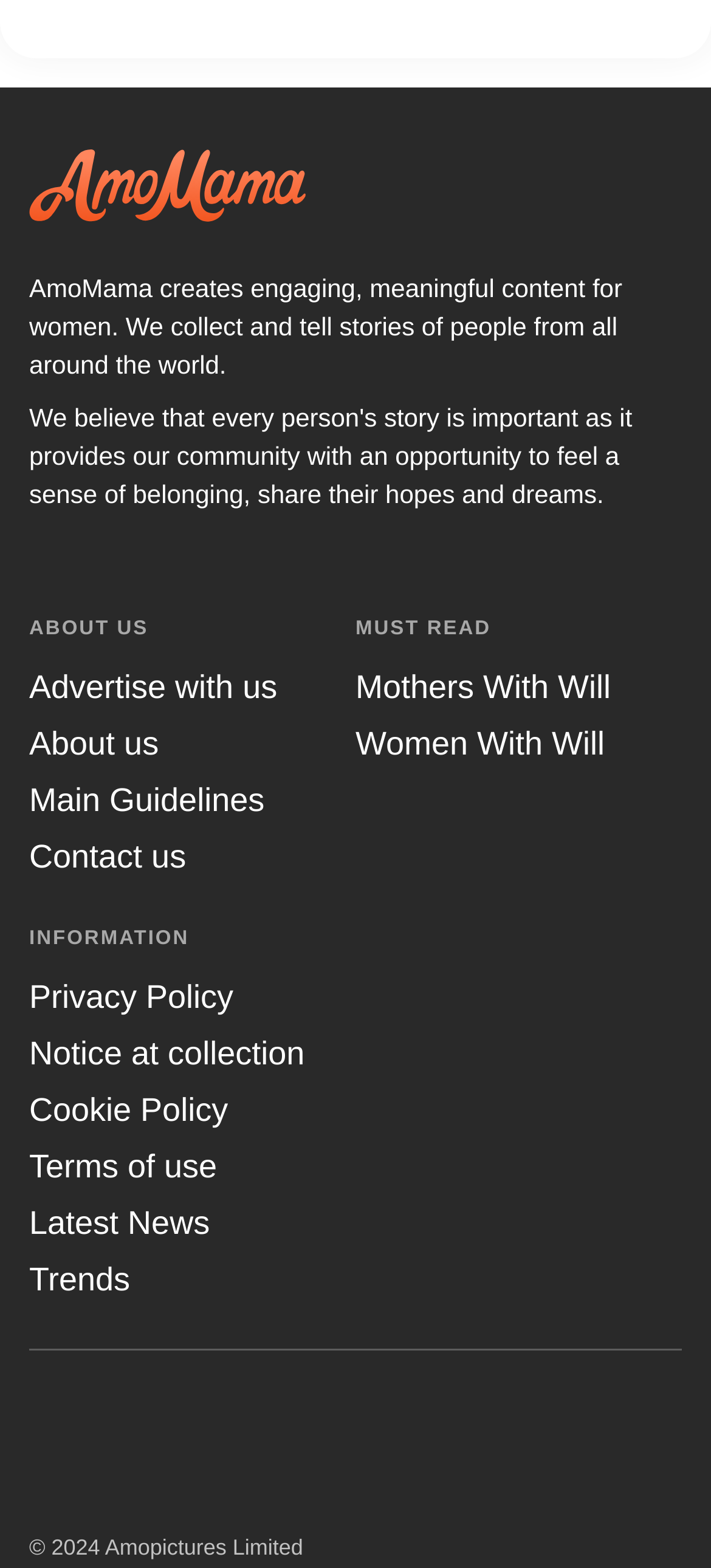Look at the image and answer the question in detail:
What are the main categories on the website?

The main categories on the website can be found in the StaticText elements with the texts 'MUST READ' and 'INFORMATION' located in the middle of the webpage.